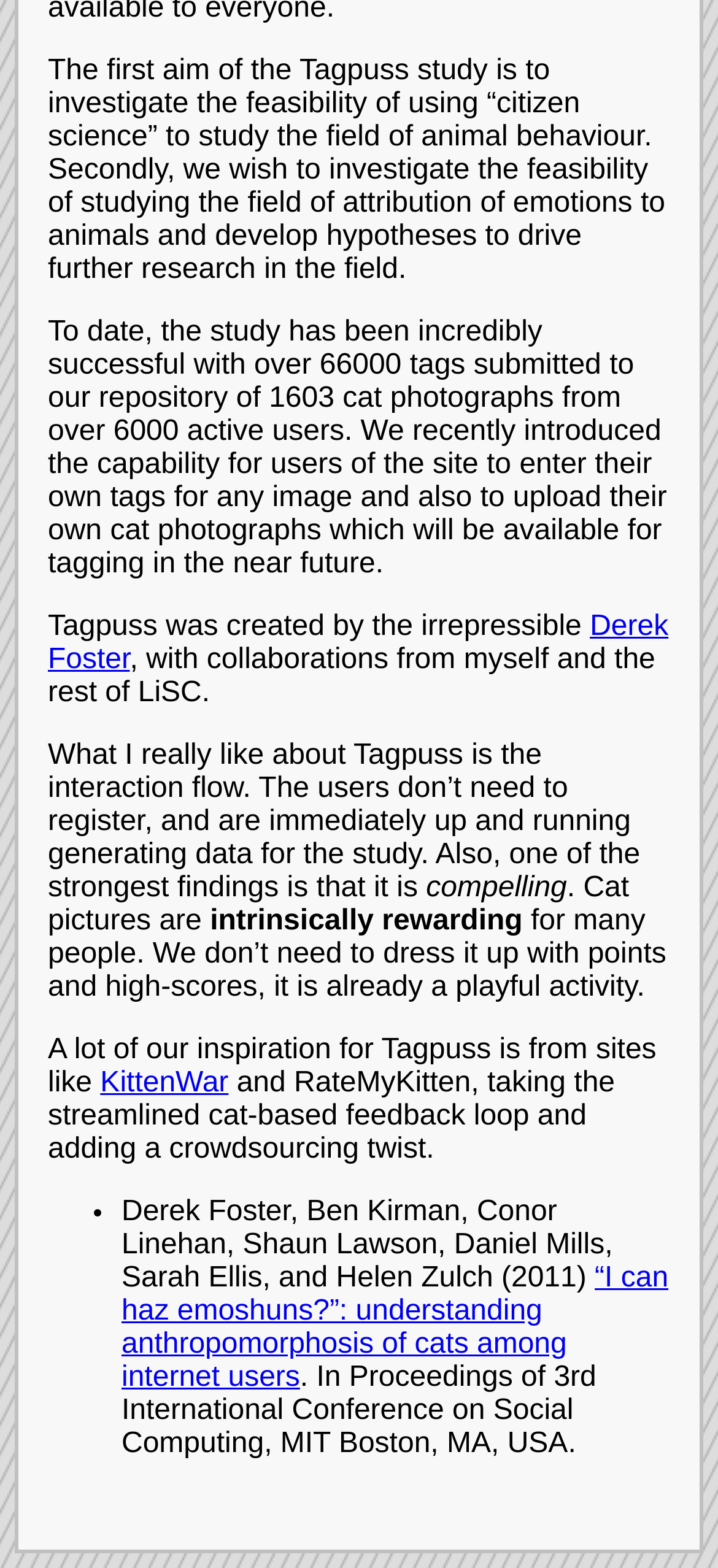What inspired the creation of Tagpuss?
Please ensure your answer is as detailed and informative as possible.

The webpage mentions that a lot of the inspiration for Tagpuss came from sites like KittenWar and RateMyKitten, which have a streamlined cat-based feedback loop.